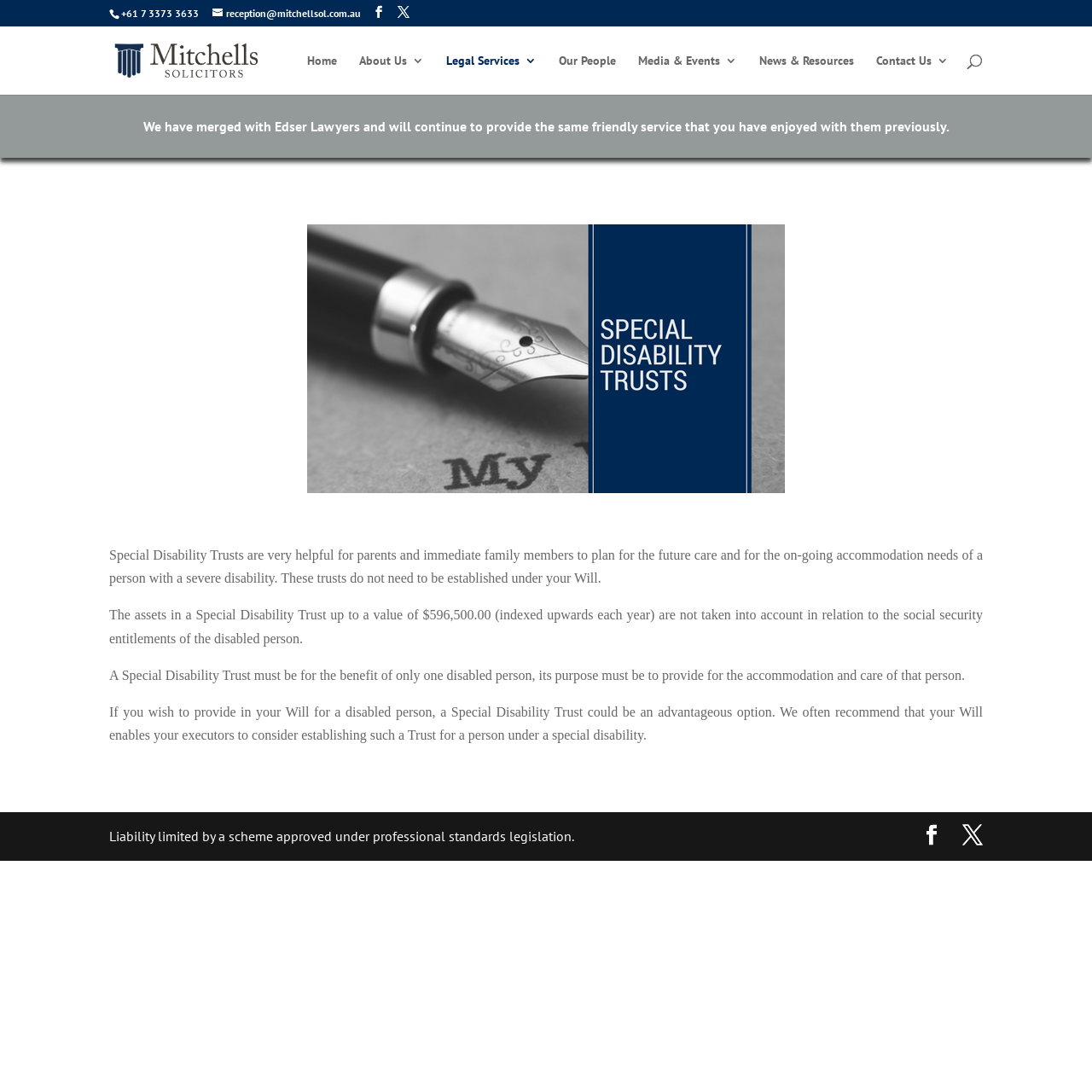Explain the contents of the webpage comprehensively.

The webpage is about Special Disability Trusts provided by Mitchells Solicitors. At the top, there is a notification stating that the company has merged with Edser Lawyers and will continue to provide the same friendly service. Below this notification, there is a phone number and an email address for reception. 

To the right of the email address, there are three social media icons. Below these icons, there is a horizontal navigation menu with links to different sections of the website, including Home, About Us, Legal Services, Our People, Media & Events, News & Resources, and Contact Us.

On the left side of the page, there is a search bar with a label "Search for:". Below the search bar, there is a main article section that takes up most of the page. This section provides information about Special Disability Trusts, including their benefits, purposes, and how they can be established. The text is divided into several paragraphs, each explaining a different aspect of these trusts.

At the bottom of the page, there are two social media icons again, followed by a disclaimer about liability limited by a scheme approved under professional standards legislation.